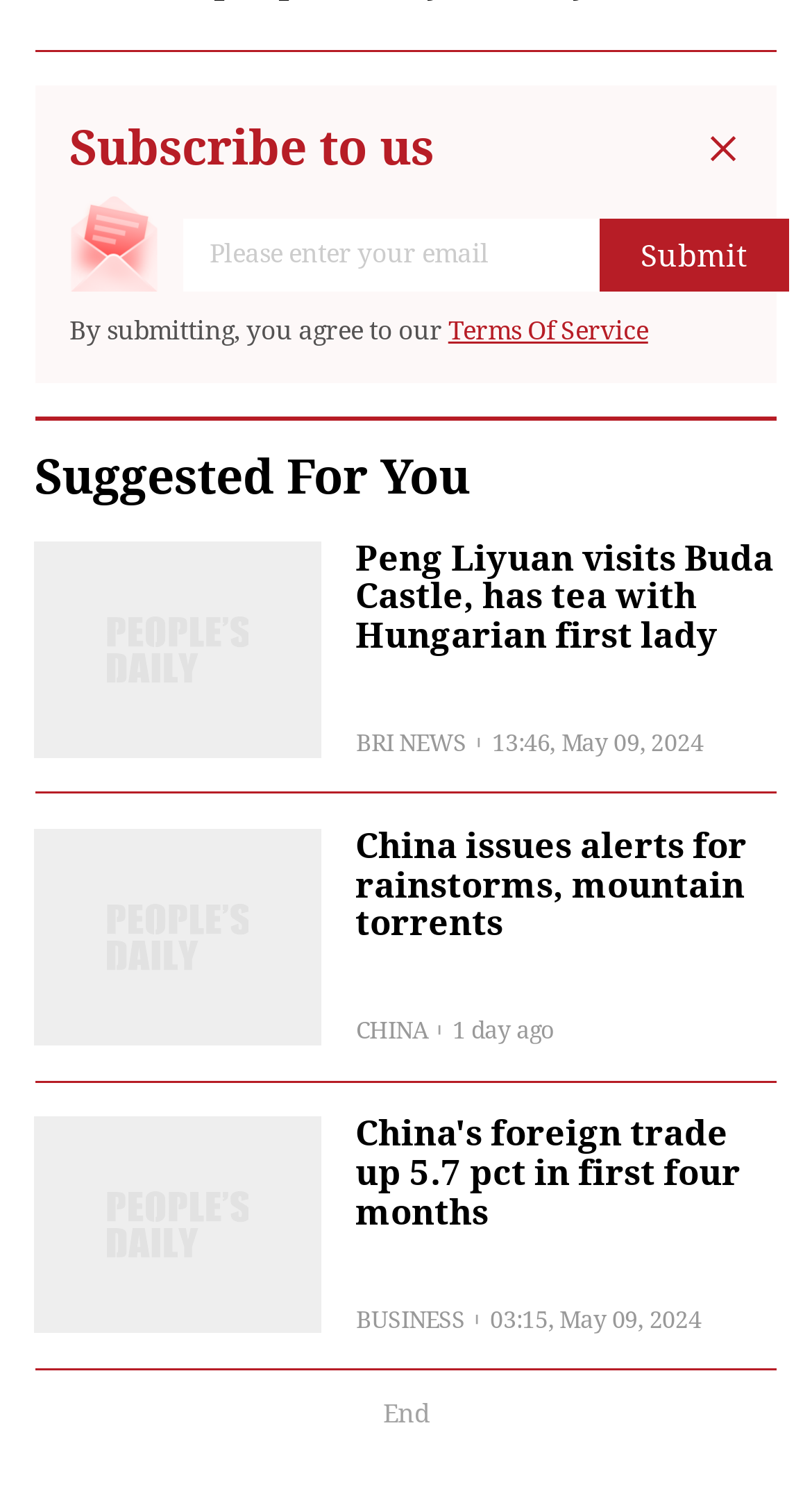How many categories of news are shown?
Please look at the screenshot and answer using one word or phrase.

Three